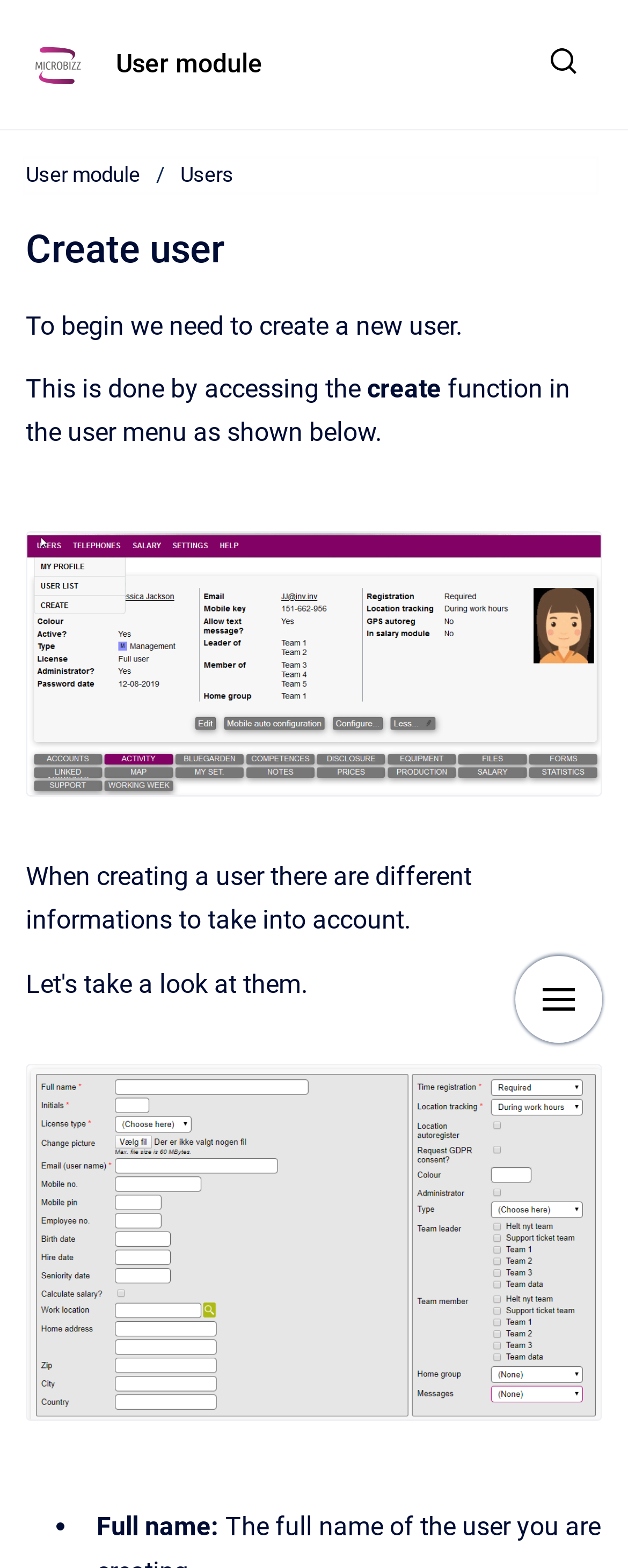What information is required to create a new user? Analyze the screenshot and reply with just one word or a short phrase.

Full name and others